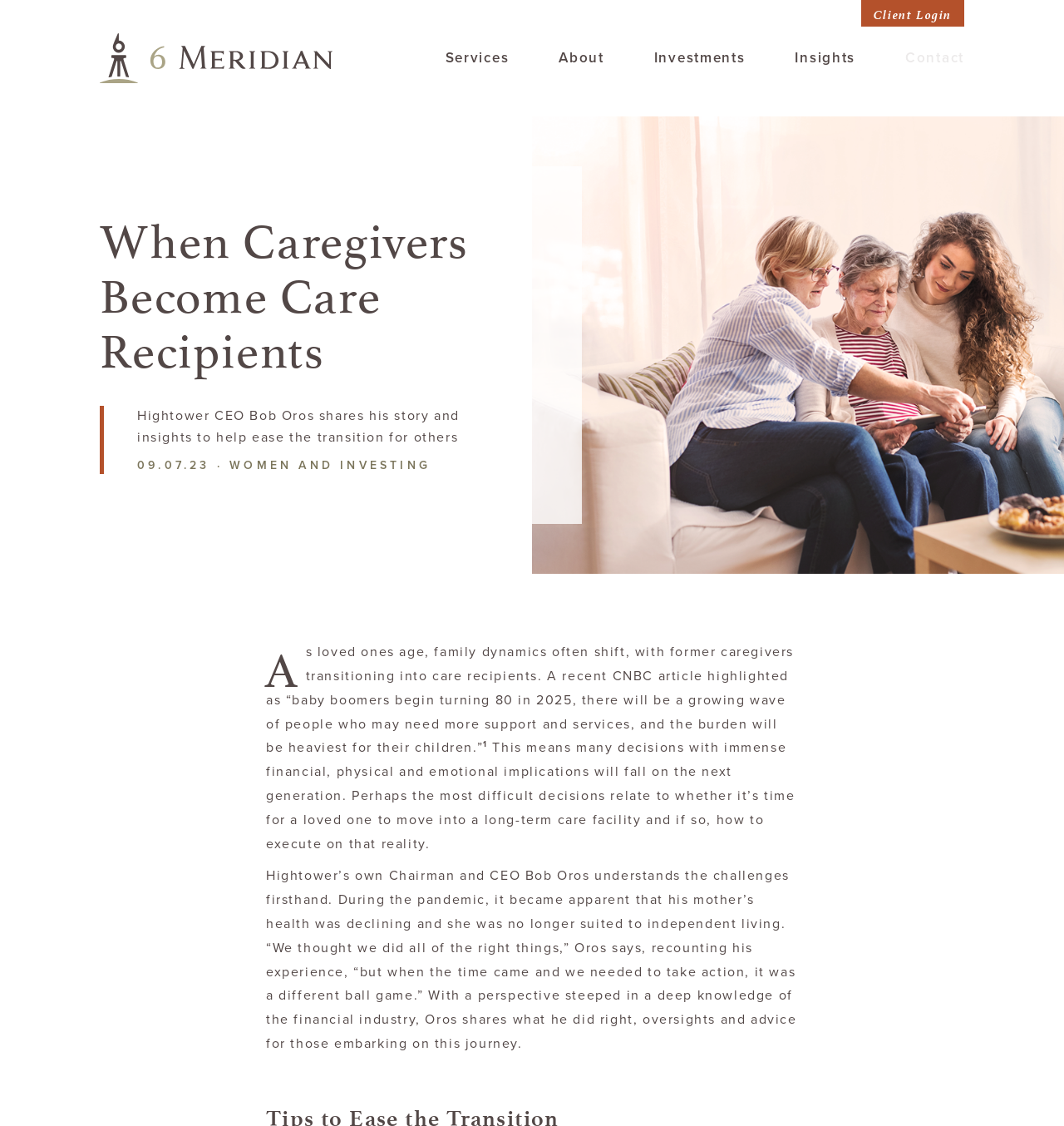Describe the webpage meticulously, covering all significant aspects.

The webpage is about an article titled "When Caregivers Become Care Recipients" and features a story by Hightower CEO Bob Oros, who shares his personal experience and insights to help others navigate a similar transition. 

At the top of the page, there is a navigation menu with several links, including "Services", "About", "Investments", "Insights", and "Contact". Below the navigation menu, there is a heading with the title of the article. 

The article begins with a brief introduction, followed by the main content, which is divided into several paragraphs. The text describes the challenges of caregiving and the importance of planning for the transition when caregivers become care recipients. The article also includes a personal anecdote from Bob Oros, who shares his experience of caring for his mother during the pandemic. 

On the right side of the page, there are several links to other articles or resources, including "WOMEN AND INVESTING", which appears to be a related article. The page also features several other links and resources, including "Client Login" and links to various investment platforms.